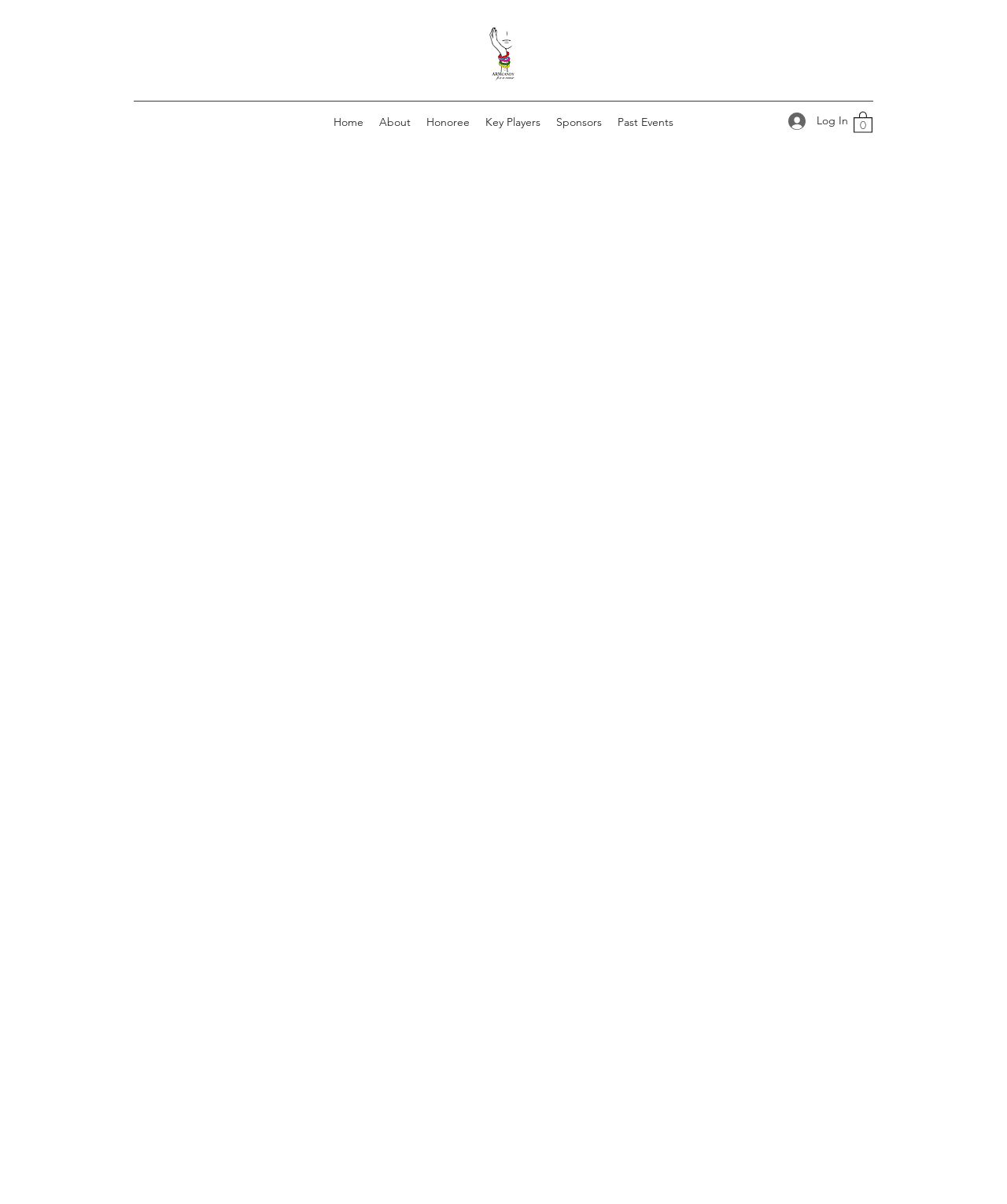Locate the bounding box of the UI element described in the following text: "Key Players".

[0.474, 0.092, 0.545, 0.111]